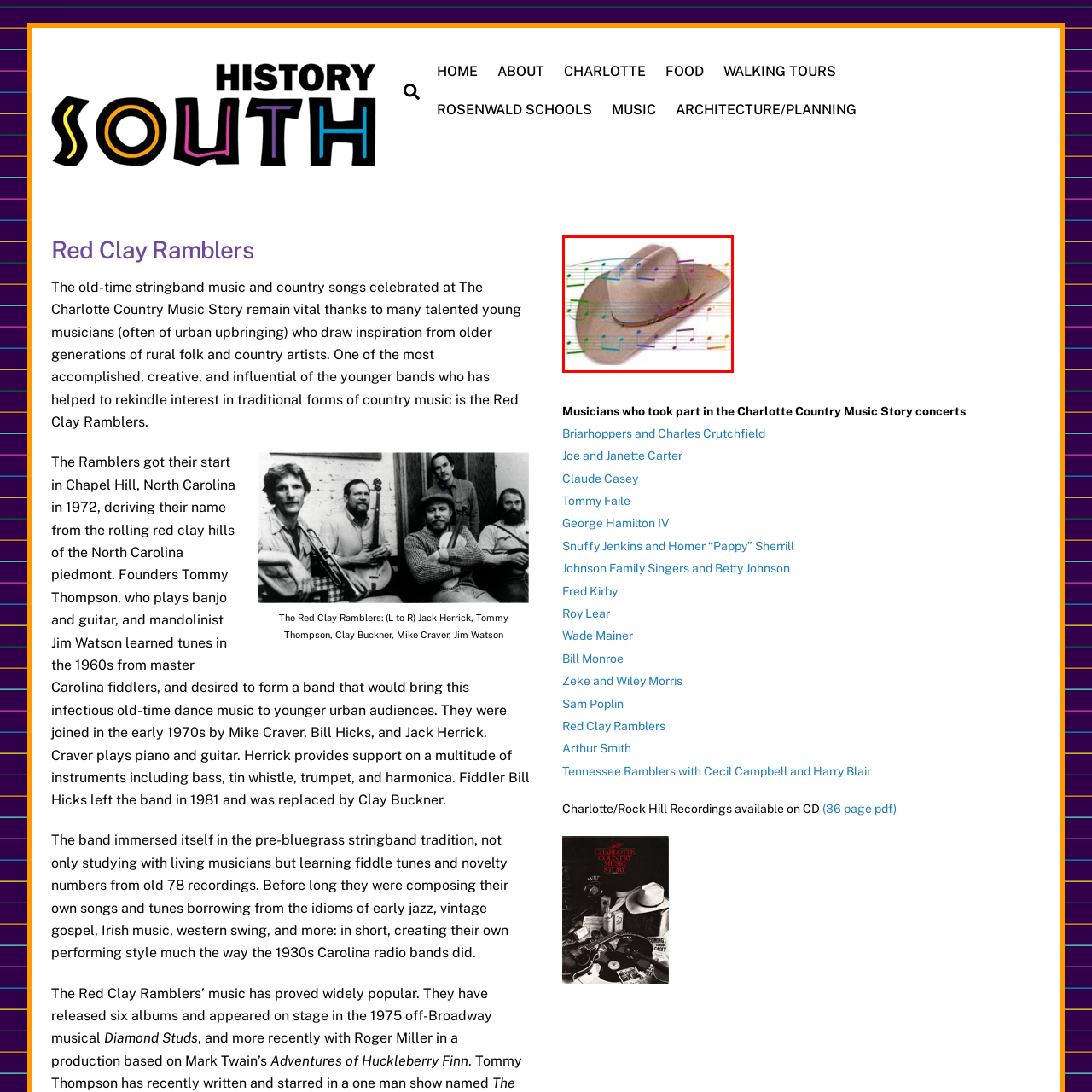Generate a meticulous caption for the image that is highlighted by the red boundary line.

The image features a classic cowboy hat accompanied by a vibrant array of musical notes in various colors. This visual representation evokes the rich cultural heritage of country music, particularly reminiscent of scenes from the old-time stringband traditions celebrated by groups like the Red Clay Ramblers, who began in Chapel Hill, North Carolina, in 1972. The interplay of the hat and the musical notes symbolizes the deep connection between attire commonly associated with country life and the melodic sounds that define the genre. This image encapsulates the spirit of traditional music and its enduring influence on both rural and urban audiences.